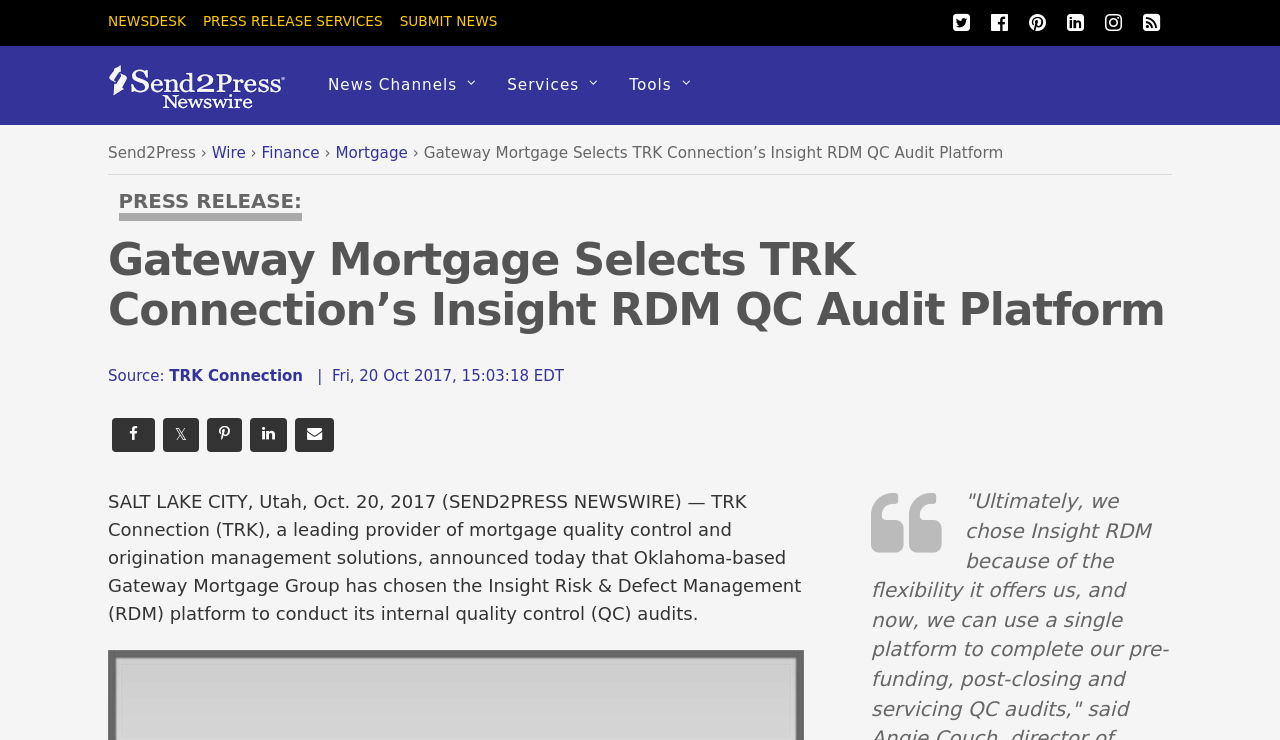Locate and extract the text of the main heading on the webpage.

Gateway Mortgage Selects TRK Connection’s Insight RDM QC Audit Platform